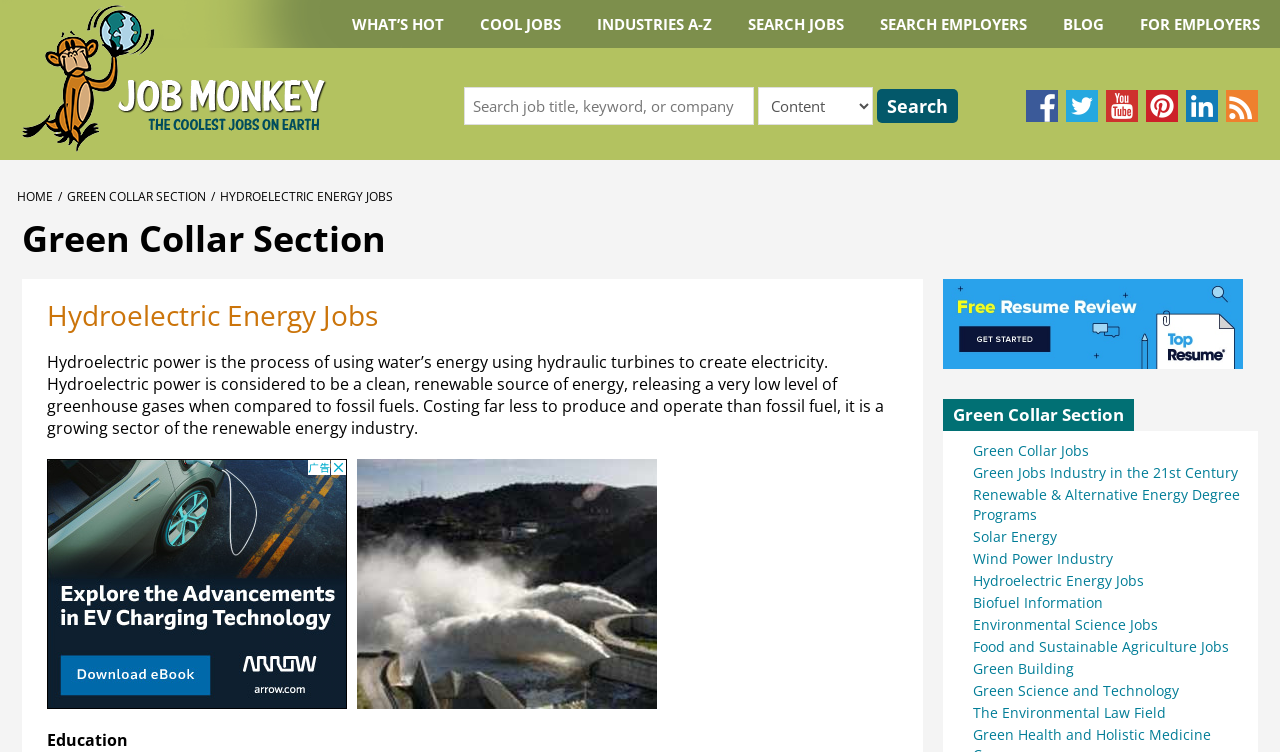Please find the top heading of the webpage and generate its text.

Hydroelectric Energy Jobs